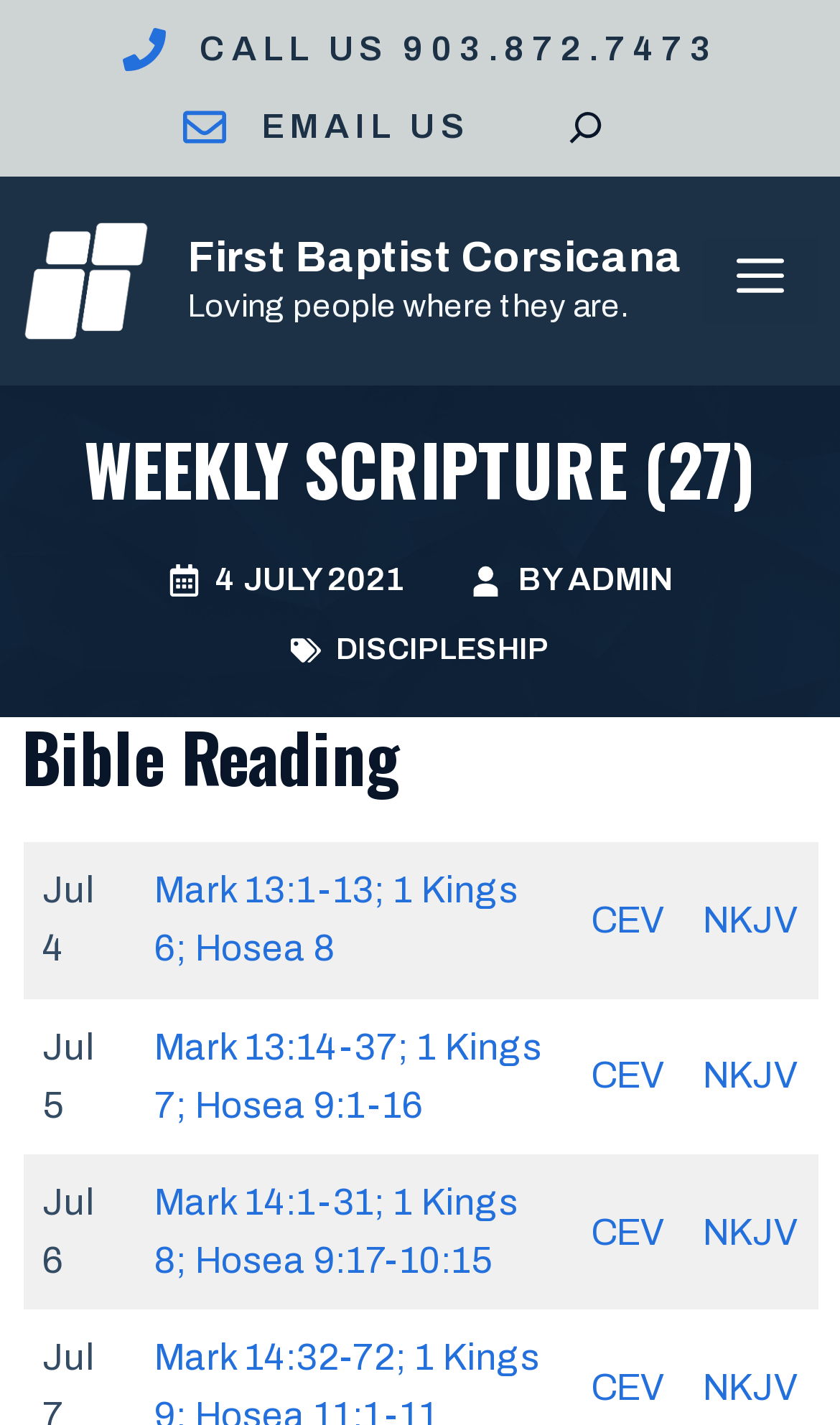Identify the bounding box coordinates of the section to be clicked to complete the task described by the following instruction: "Visit the church's website". The coordinates should be four float numbers between 0 and 1, formatted as [left, top, right, bottom].

[0.026, 0.181, 0.179, 0.21]